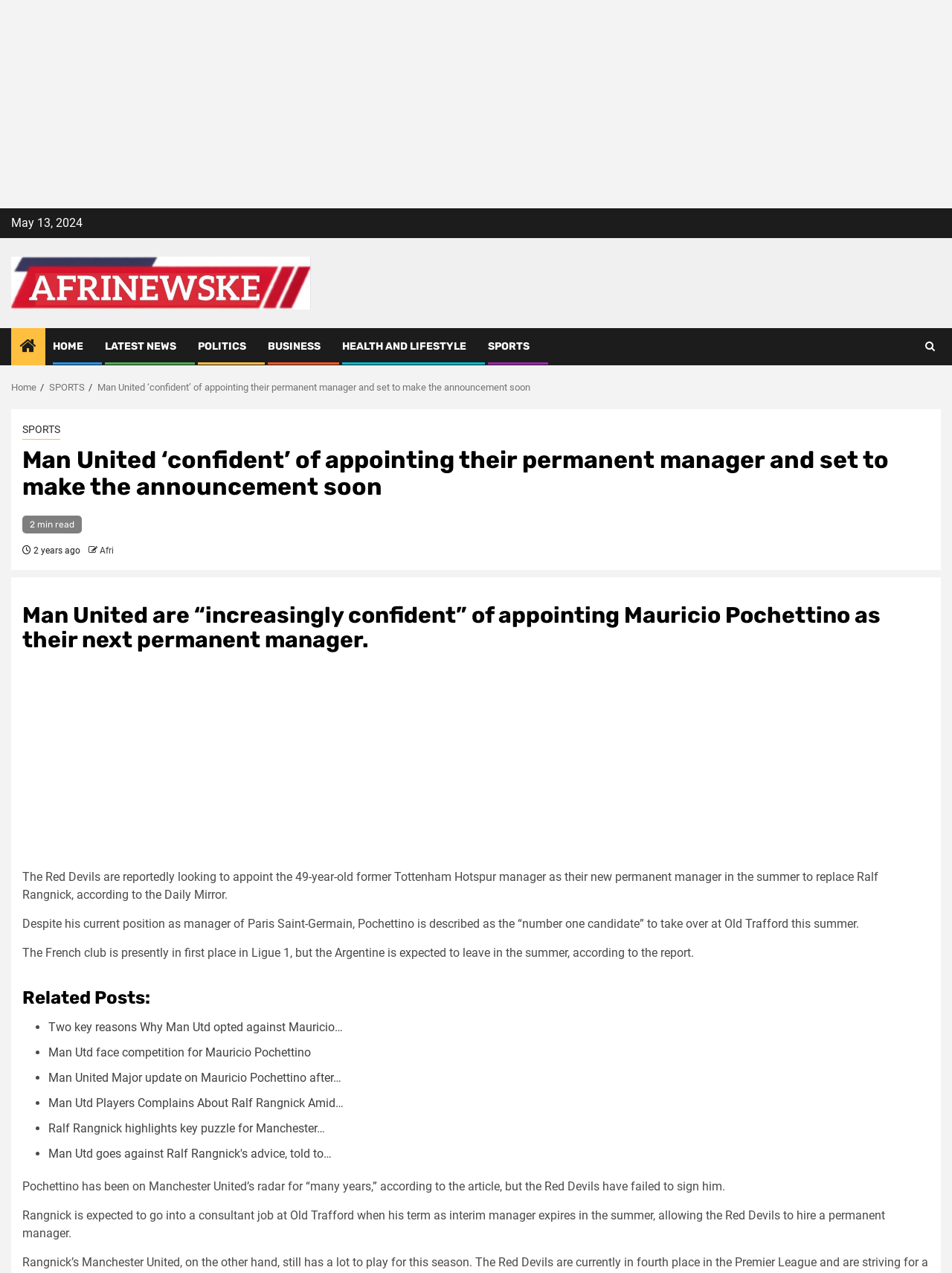Provide the bounding box coordinates of the area you need to click to execute the following instruction: "Click the 'SPORTS' link".

[0.512, 0.267, 0.556, 0.277]